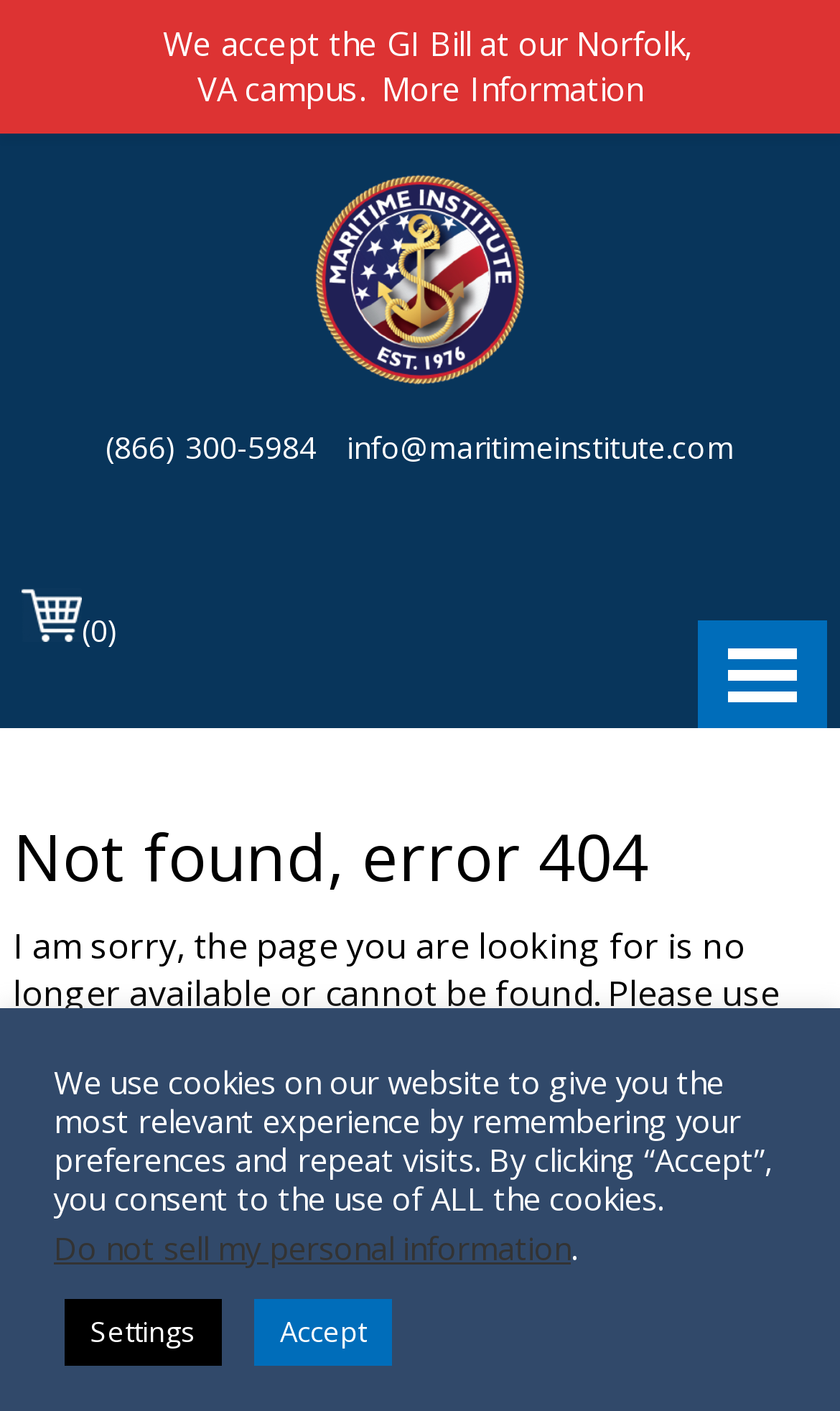Please determine the headline of the webpage and provide its content.

Not found, error 404